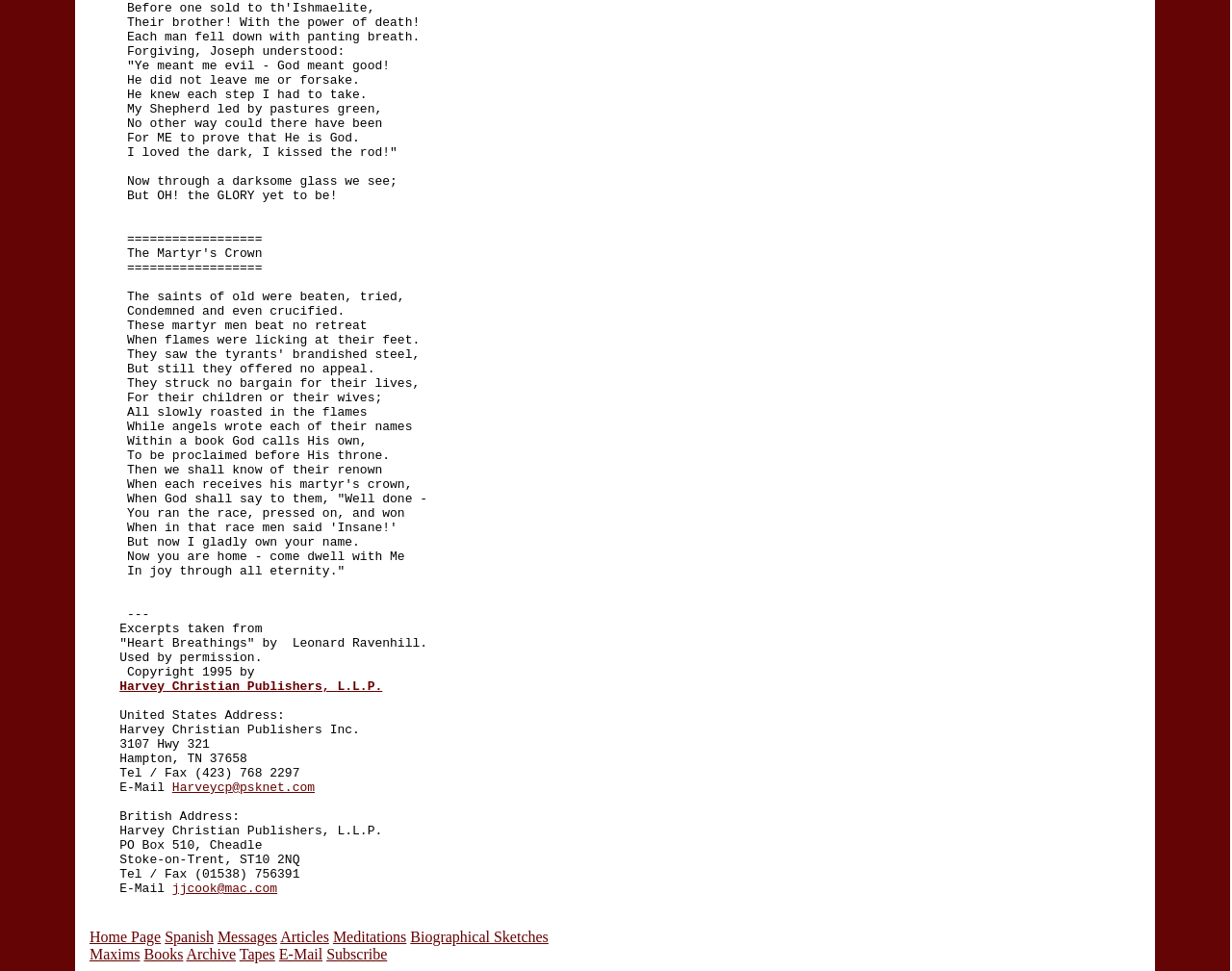Ascertain the bounding box coordinates for the UI element detailed here: "Meditations". The coordinates should be provided as [left, top, right, bottom] with each value being a float between 0 and 1.

[0.27, 0.956, 0.33, 0.973]